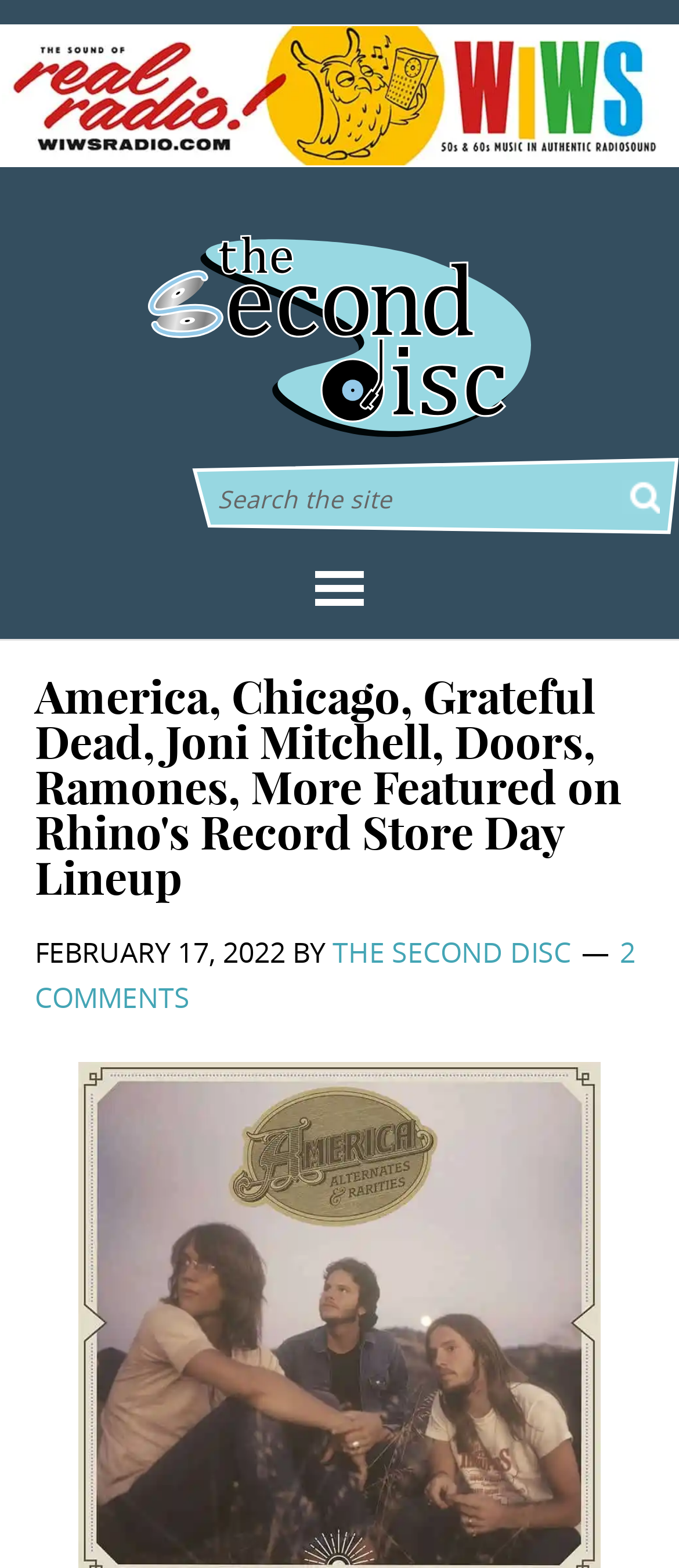What type of content is featured on the webpage?
We need a detailed and exhaustive answer to the question. Please elaborate.

I determined the type of content by looking at the text of the heading element which mentions various music-related names such as 'America', 'Chicago', 'Grateful Dead', 'Joni Mitchell', 'Doors', and 'Ramones', indicating that the webpage is related to music.